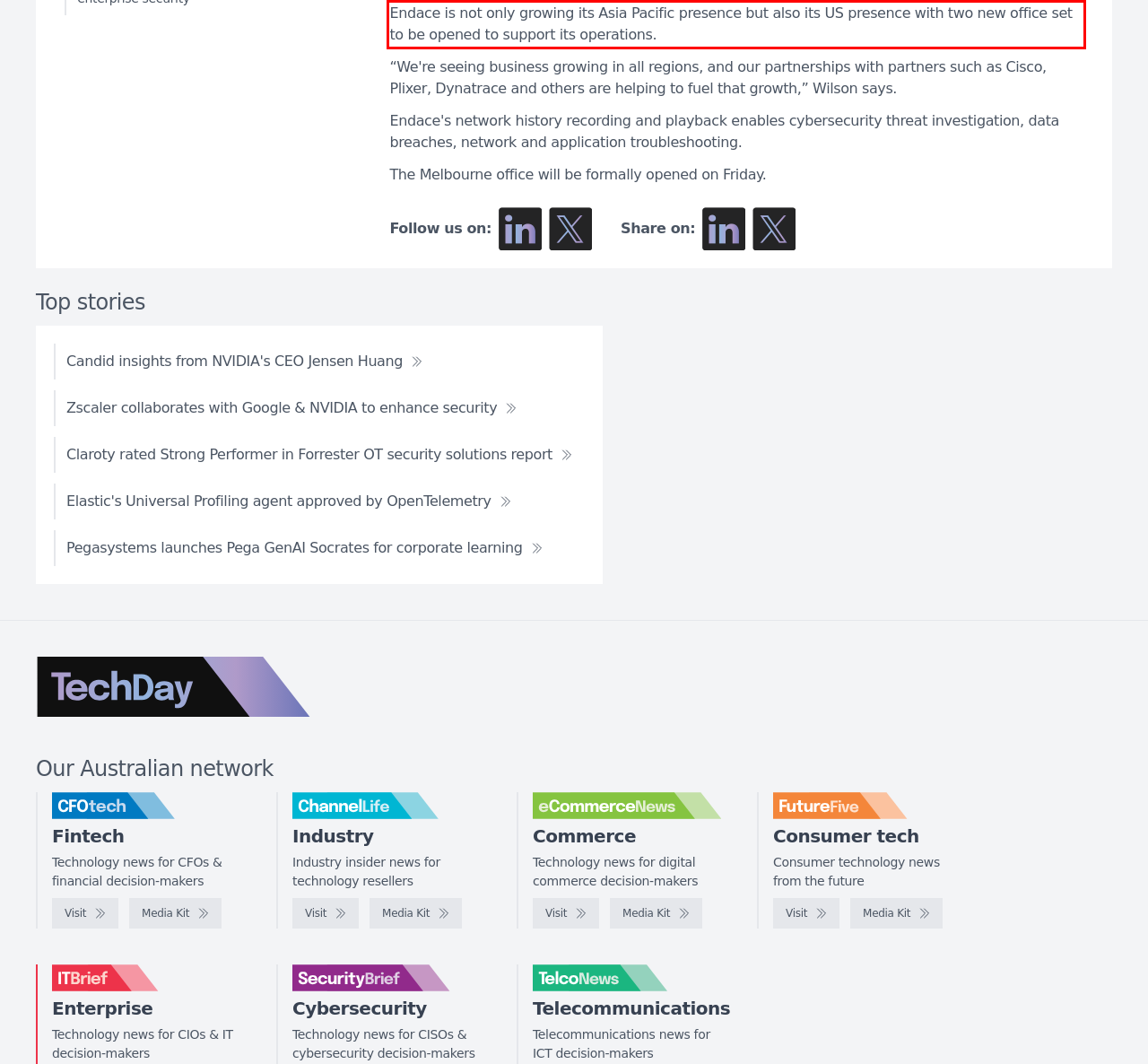Please analyze the screenshot of a webpage and extract the text content within the red bounding box using OCR.

Endace is not only growing its Asia Pacific presence but also its US presence with two new office set to be opened to support its operations.